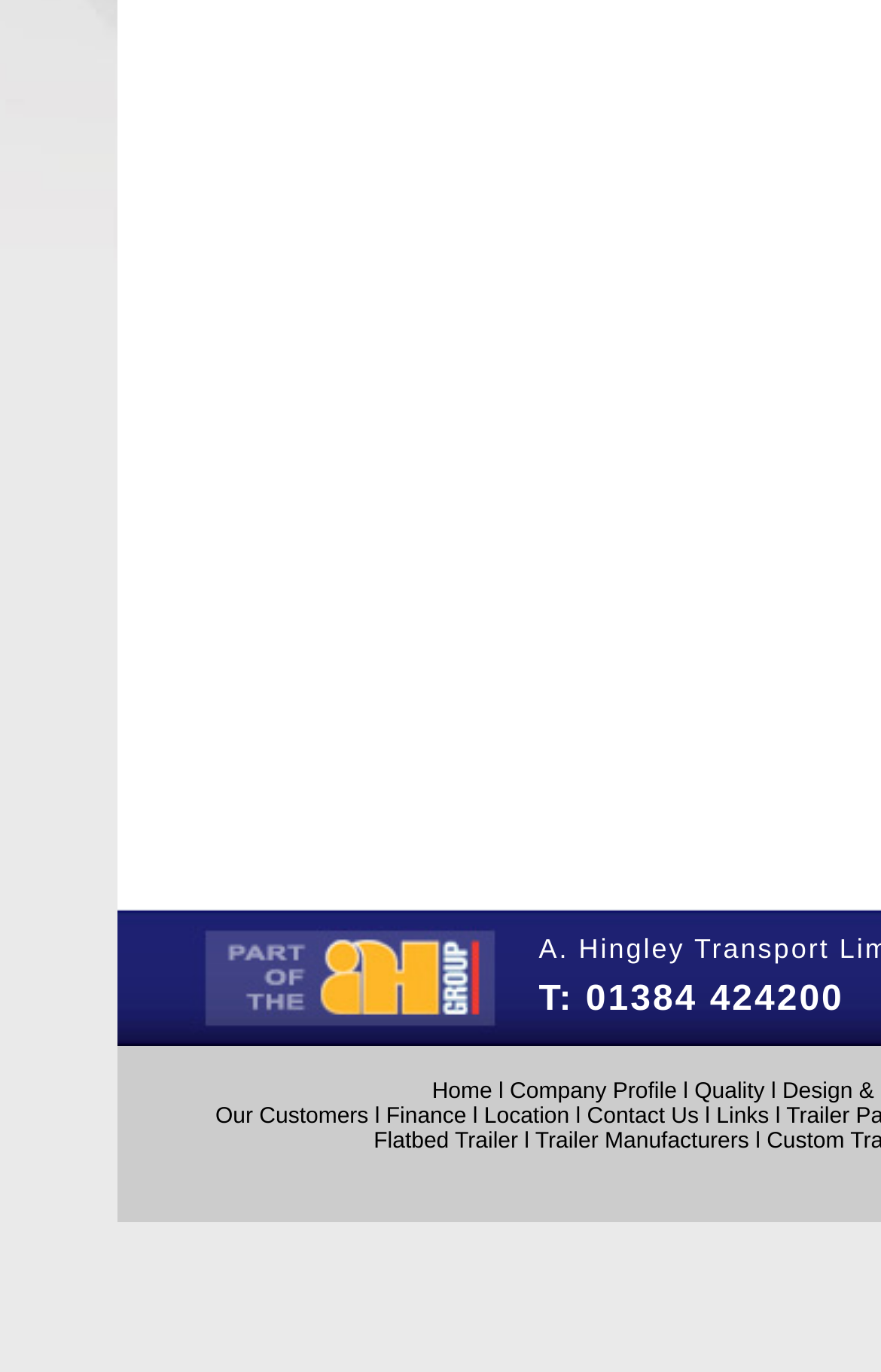Respond with a single word or phrase to the following question:
What is the second link on the bottom navigation bar?

Trailer Manufacturers